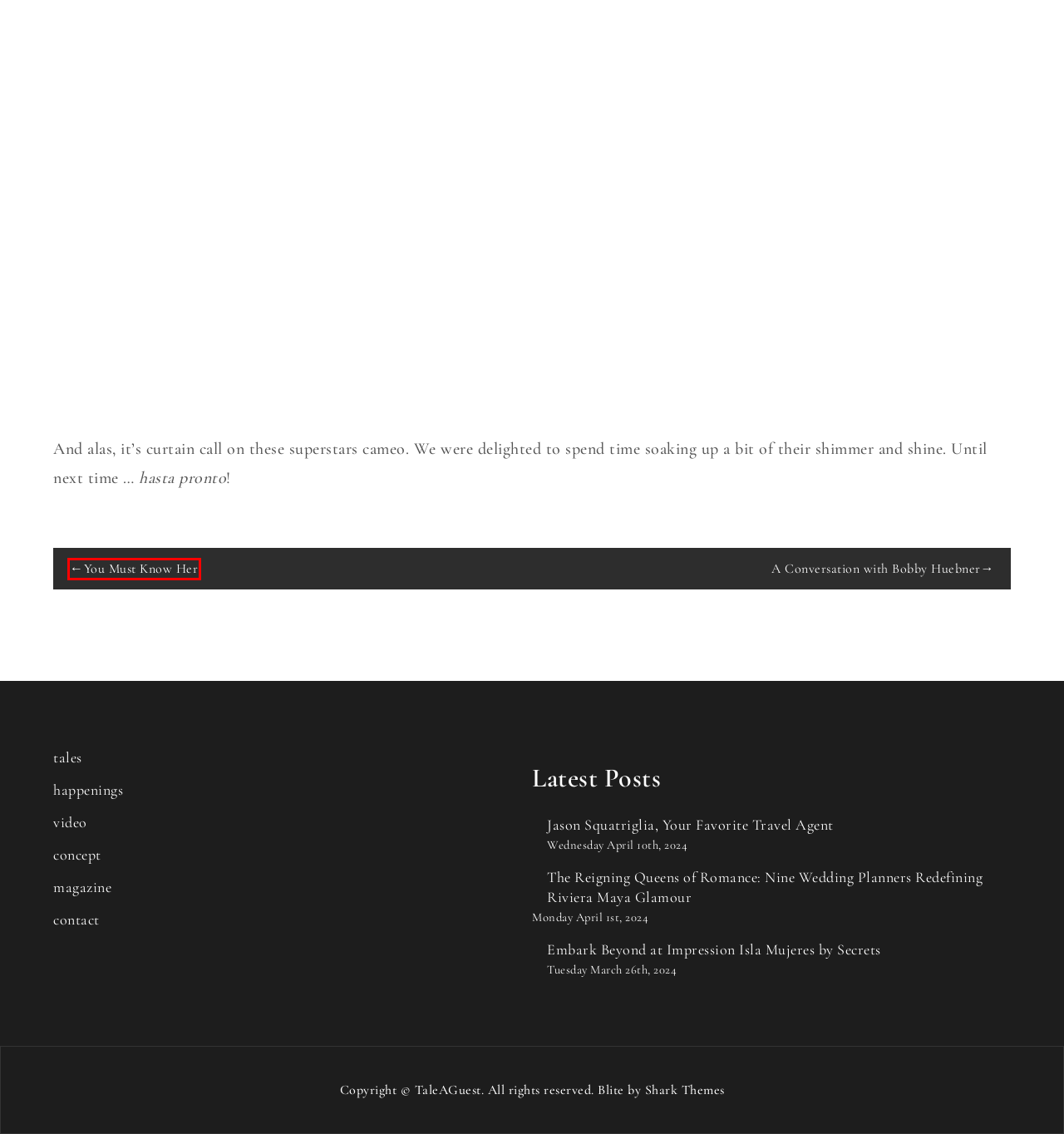Look at the screenshot of the webpage and find the element within the red bounding box. Choose the webpage description that best fits the new webpage that will appear after clicking the element. Here are the candidates:
A. Jason Squatriglia, Your Favorite Travel Agent – TaleAGuest
B. happenings – TaleAGuest
C. tales – TaleAGuest
D. Embark Beyond at Impression Isla Mujeres by Secrets – TaleAGuest
E. The Reigning Queens of Romance: Nine Wedding Planners Redefining Riviera Maya Glamour – TaleAGuest
F. You Must Know Her – TaleAGuest
G. Tale A Guest Magazine – TaleAGuest
H. A Conversation with Bobby Huebner – TaleAGuest

F